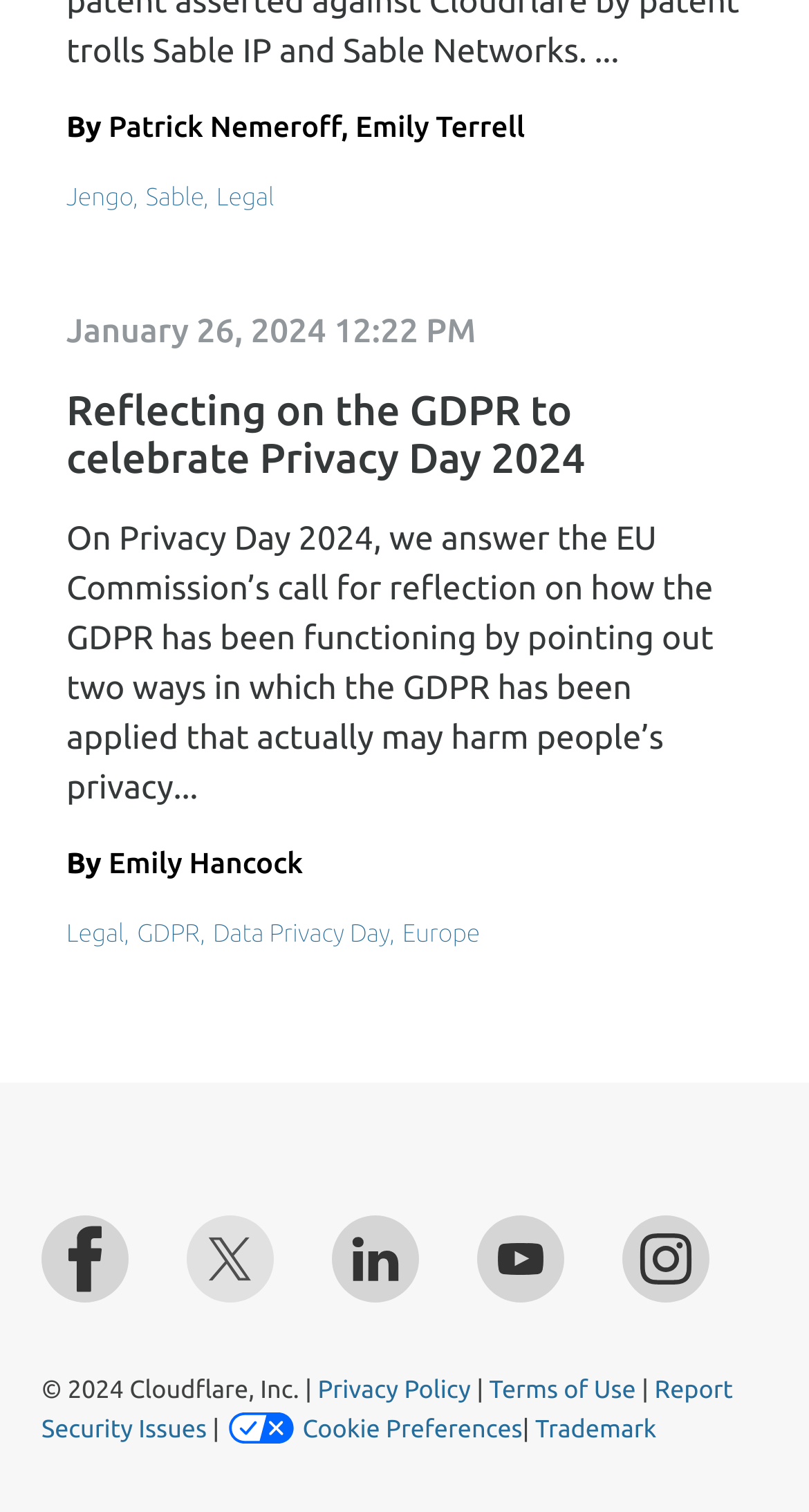Given the element description Report Security Issues, specify the bounding box coordinates of the corresponding UI element in the format (top-left x, top-left y, bottom-right x, bottom-right y). All values must be between 0 and 1.

[0.051, 0.911, 0.906, 0.954]